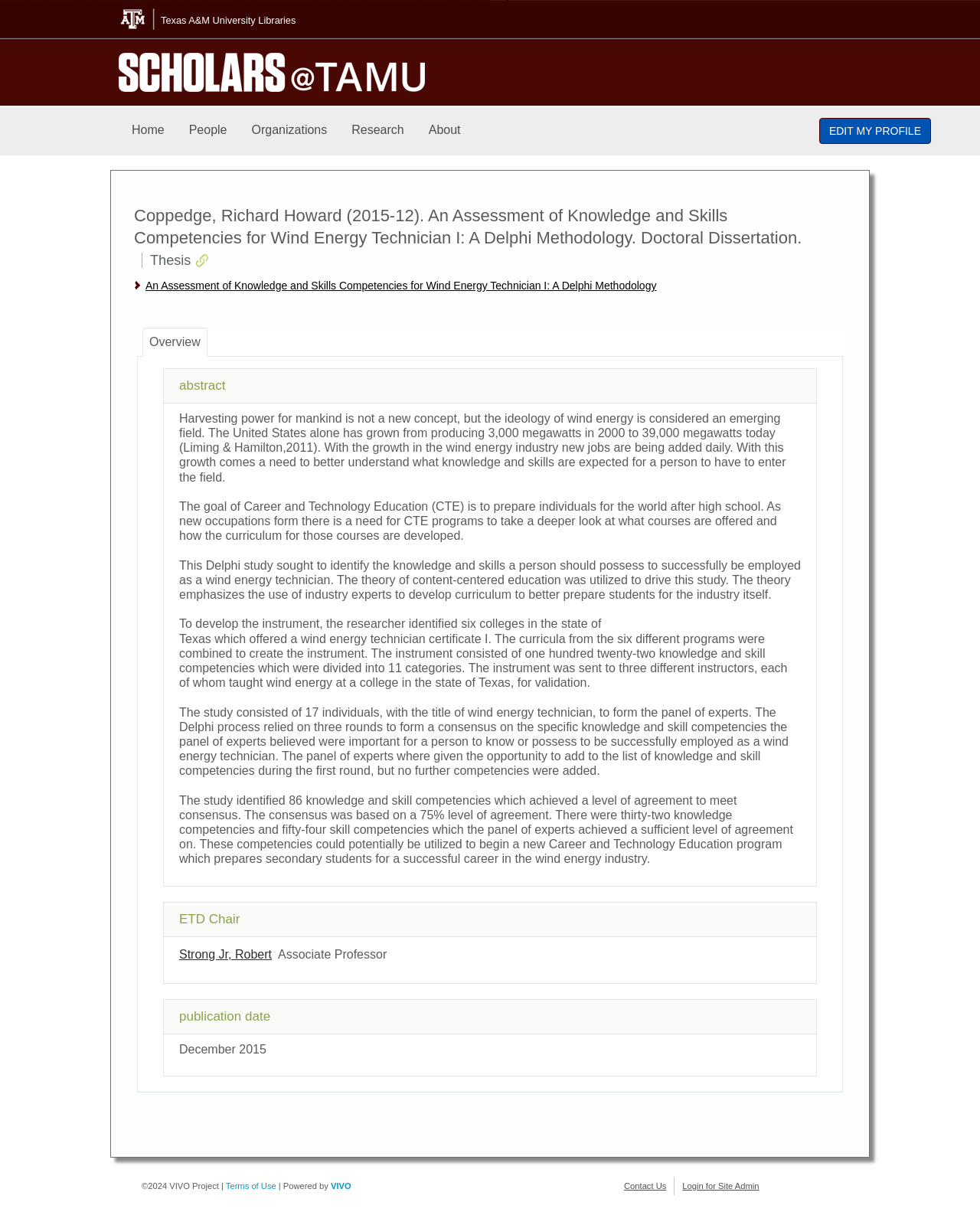Locate the bounding box coordinates of the area that needs to be clicked to fulfill the following instruction: "Search for products". The coordinates should be in the format of four float numbers between 0 and 1, namely [left, top, right, bottom].

None